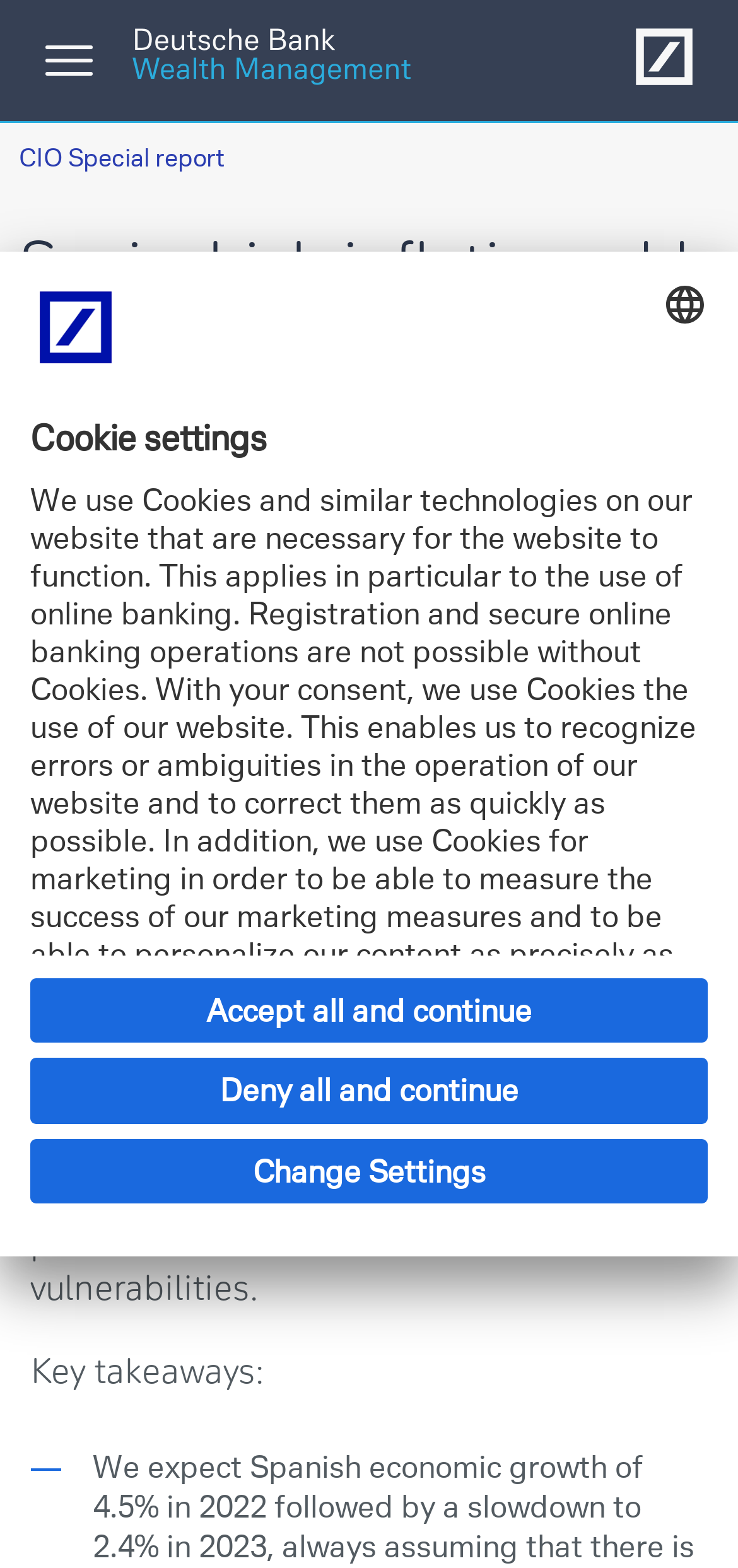Give a succinct answer to this question in a single word or phrase: 
What is the topic of the CIO Special report?

Spain's economic outlook